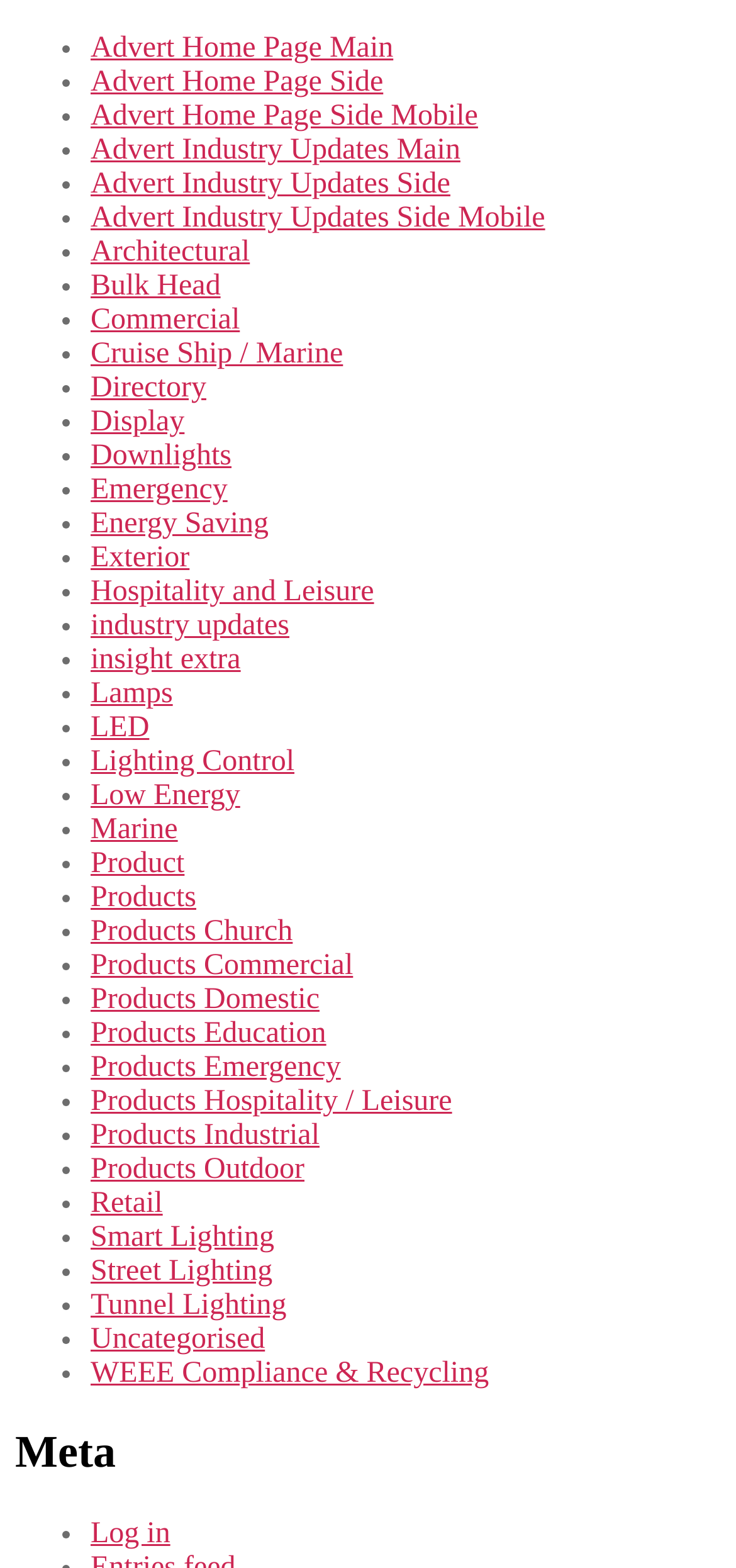Extract the bounding box coordinates for the described element: "Hospitality and Leisure". The coordinates should be represented as four float numbers between 0 and 1: [left, top, right, bottom].

[0.123, 0.367, 0.508, 0.388]